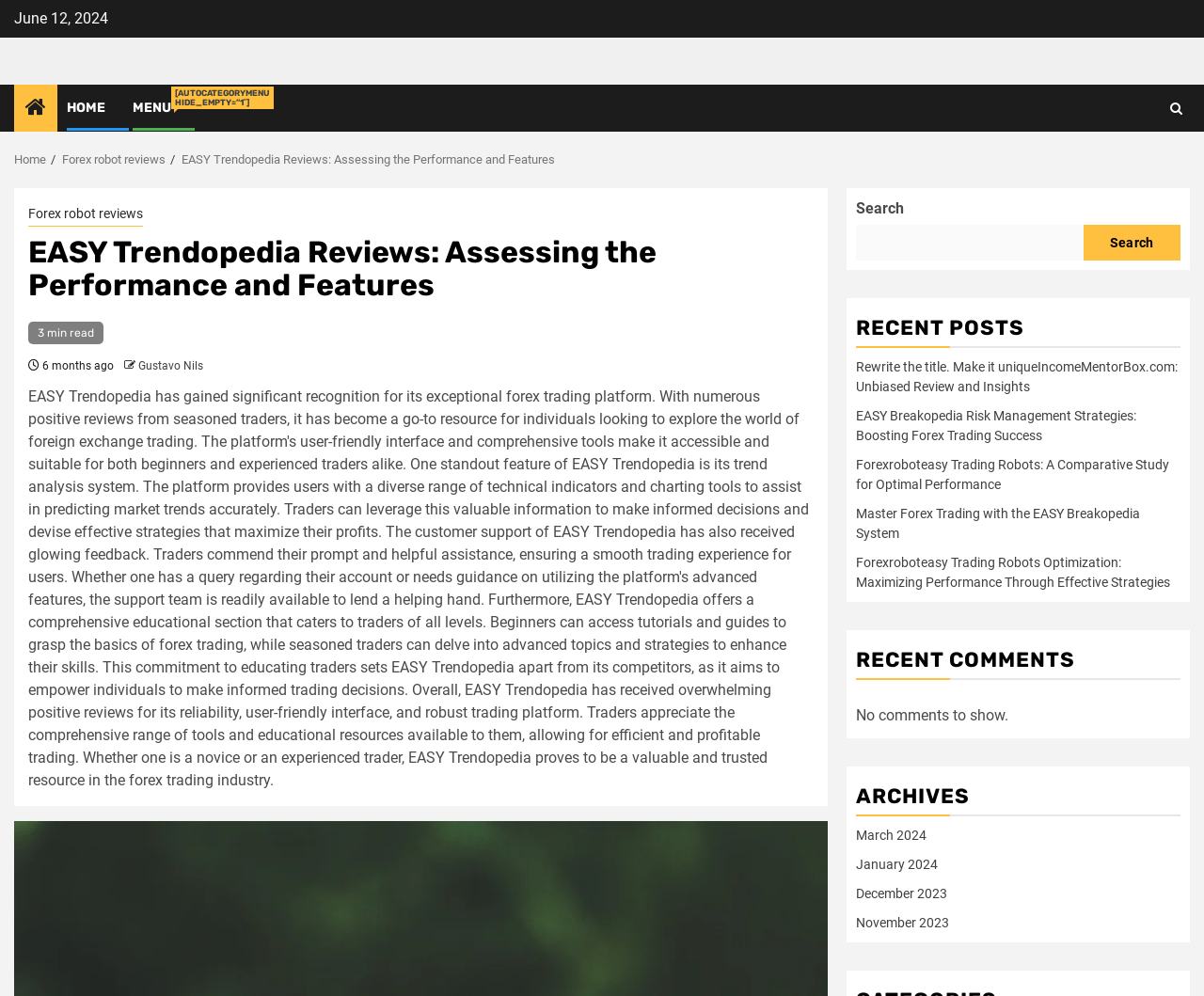Please determine the bounding box coordinates for the element that should be clicked to follow these instructions: "Check archives for March 2024".

[0.711, 0.831, 0.77, 0.846]